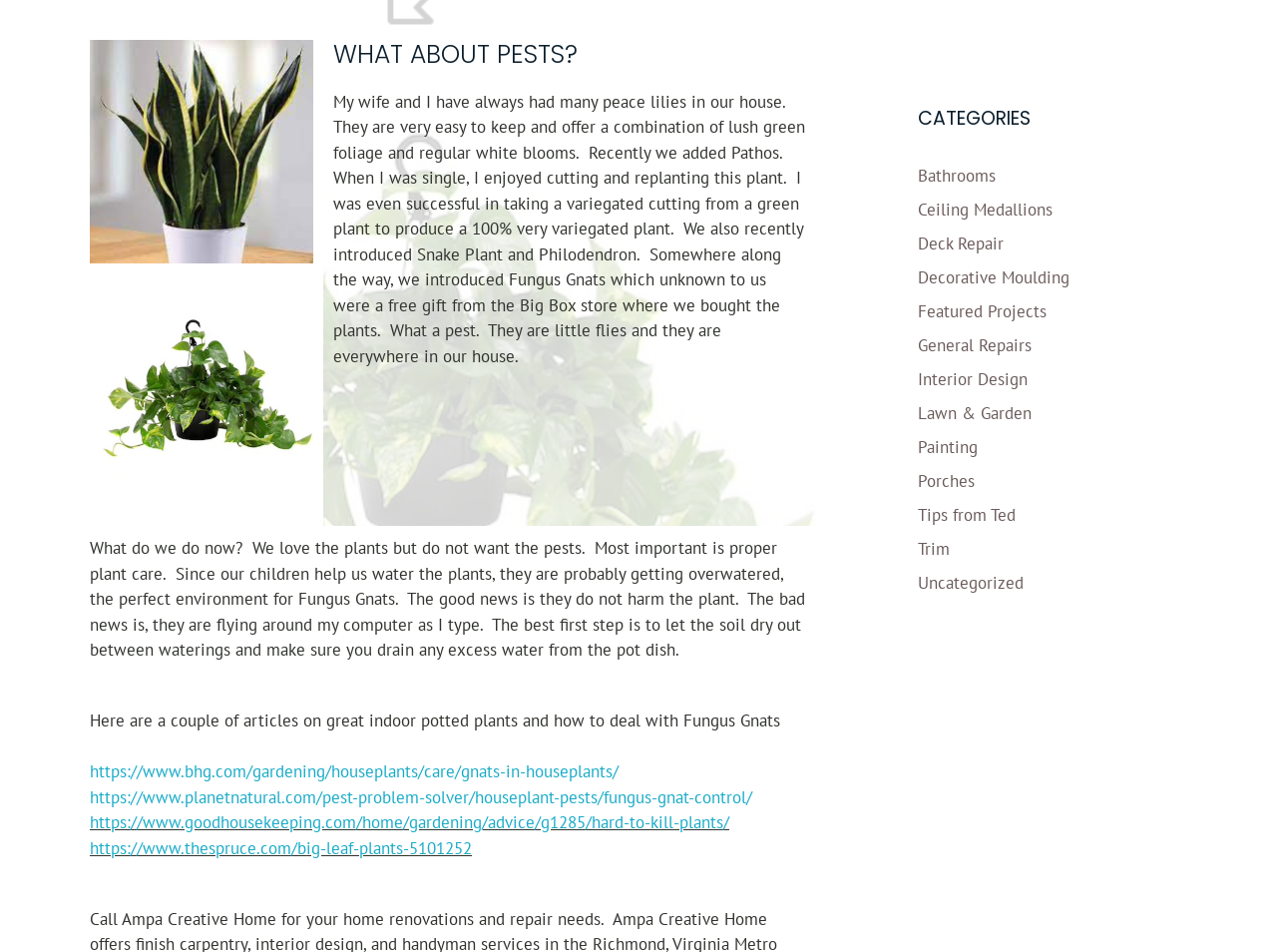Find and provide the bounding box coordinates for the UI element described with: "Ceiling Medallions".

[0.719, 0.208, 0.824, 0.231]